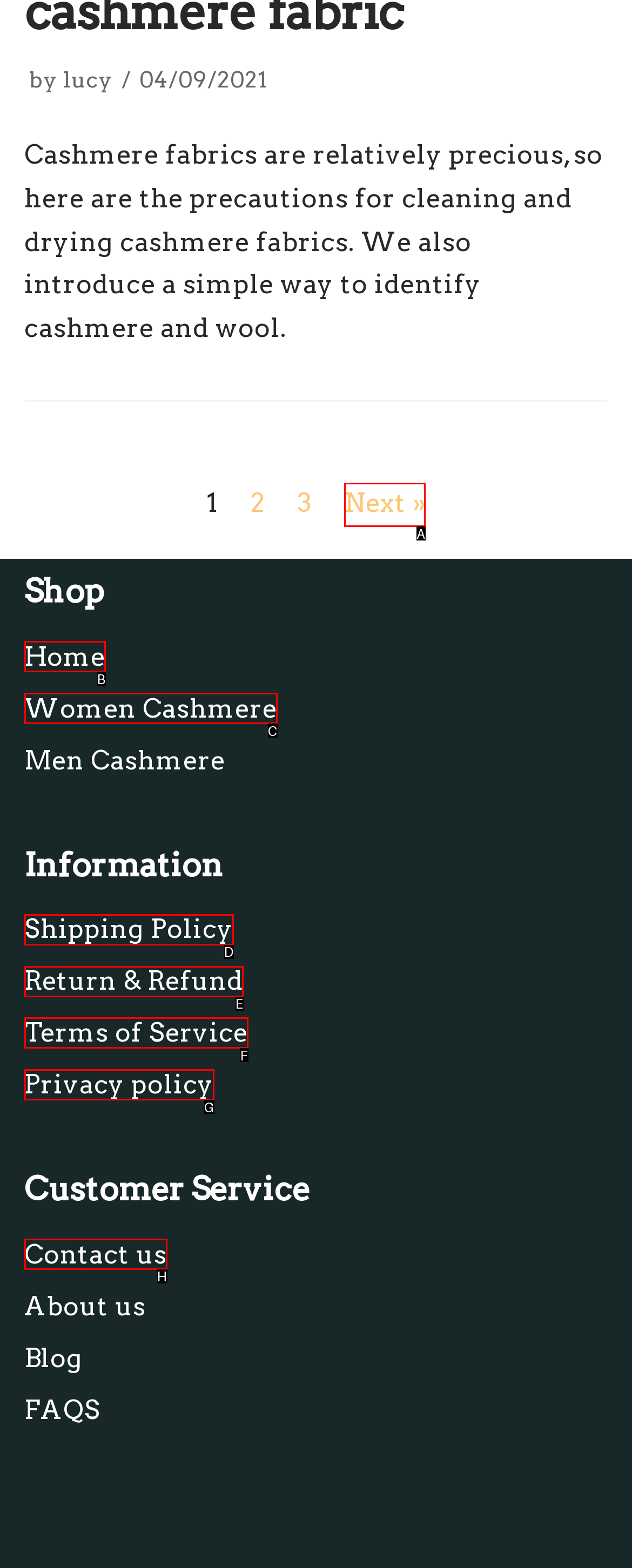Identify the HTML element to click to execute this task: click on the link to the next page Respond with the letter corresponding to the proper option.

A